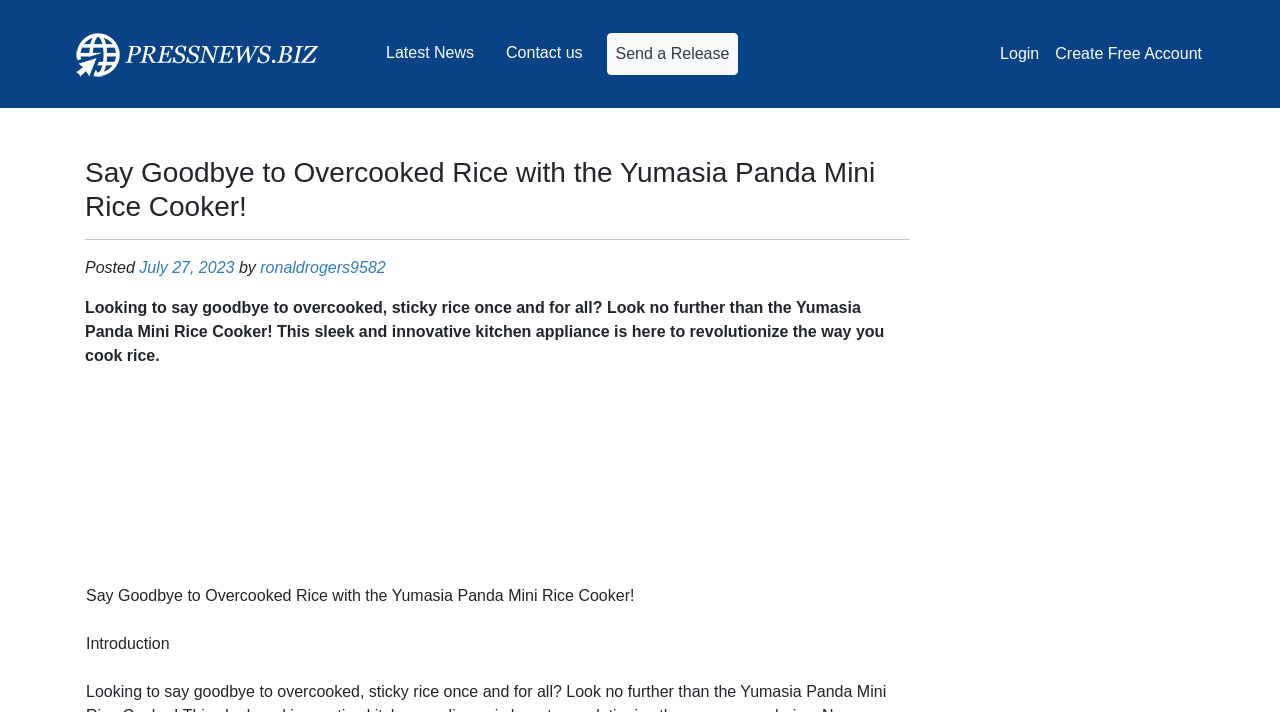Respond with a single word or phrase:
What is the problem that the Yumasia Panda Mini Rice Cooker solves?

Overcooked, sticky rice